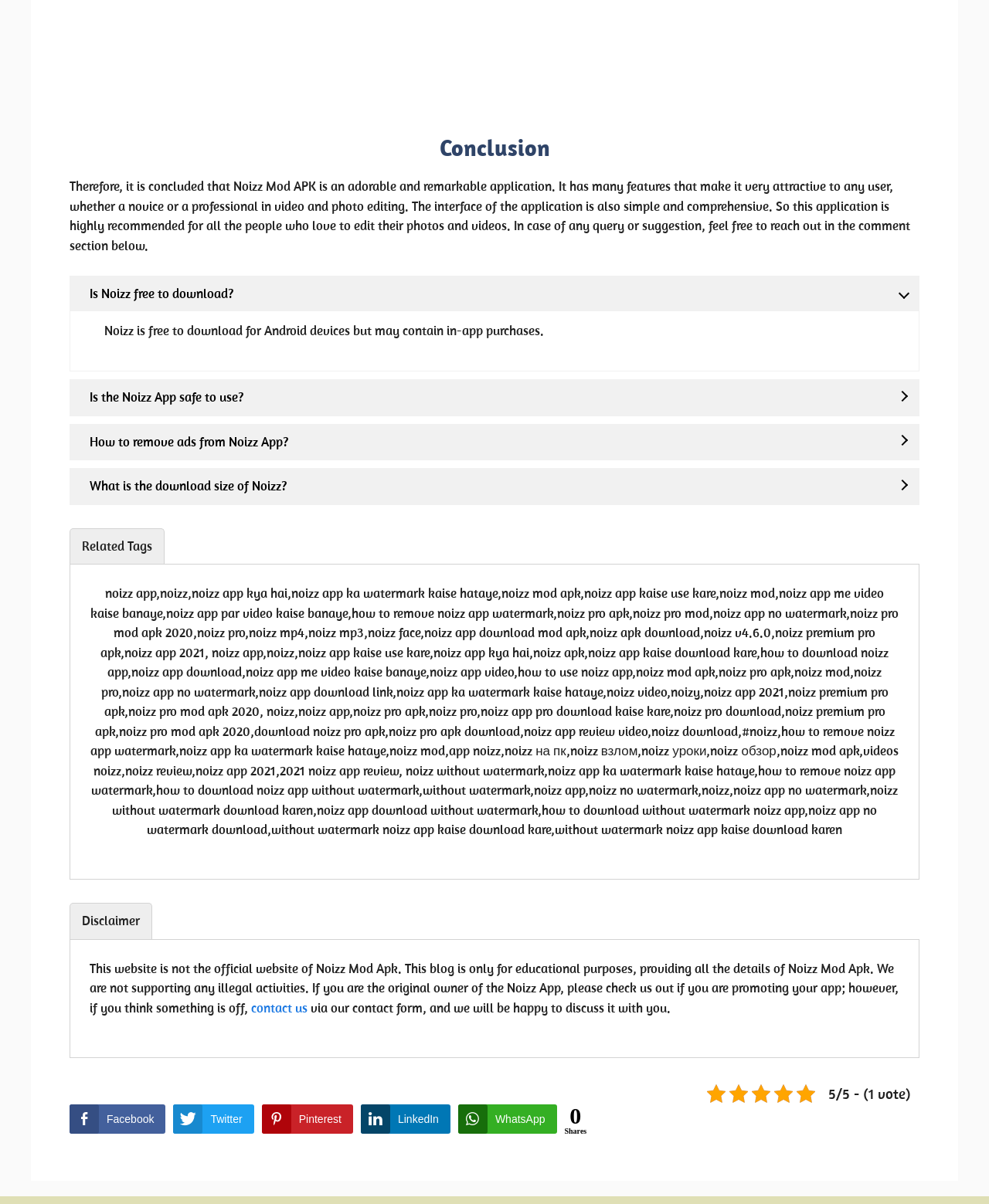Based on the image, provide a detailed and complete answer to the question: 
Is Noizz free to download?

The answer can be found in the section 'Is Noizz free to download?' which states that Noizz is free to download for Android devices but may contain in-app purchases.